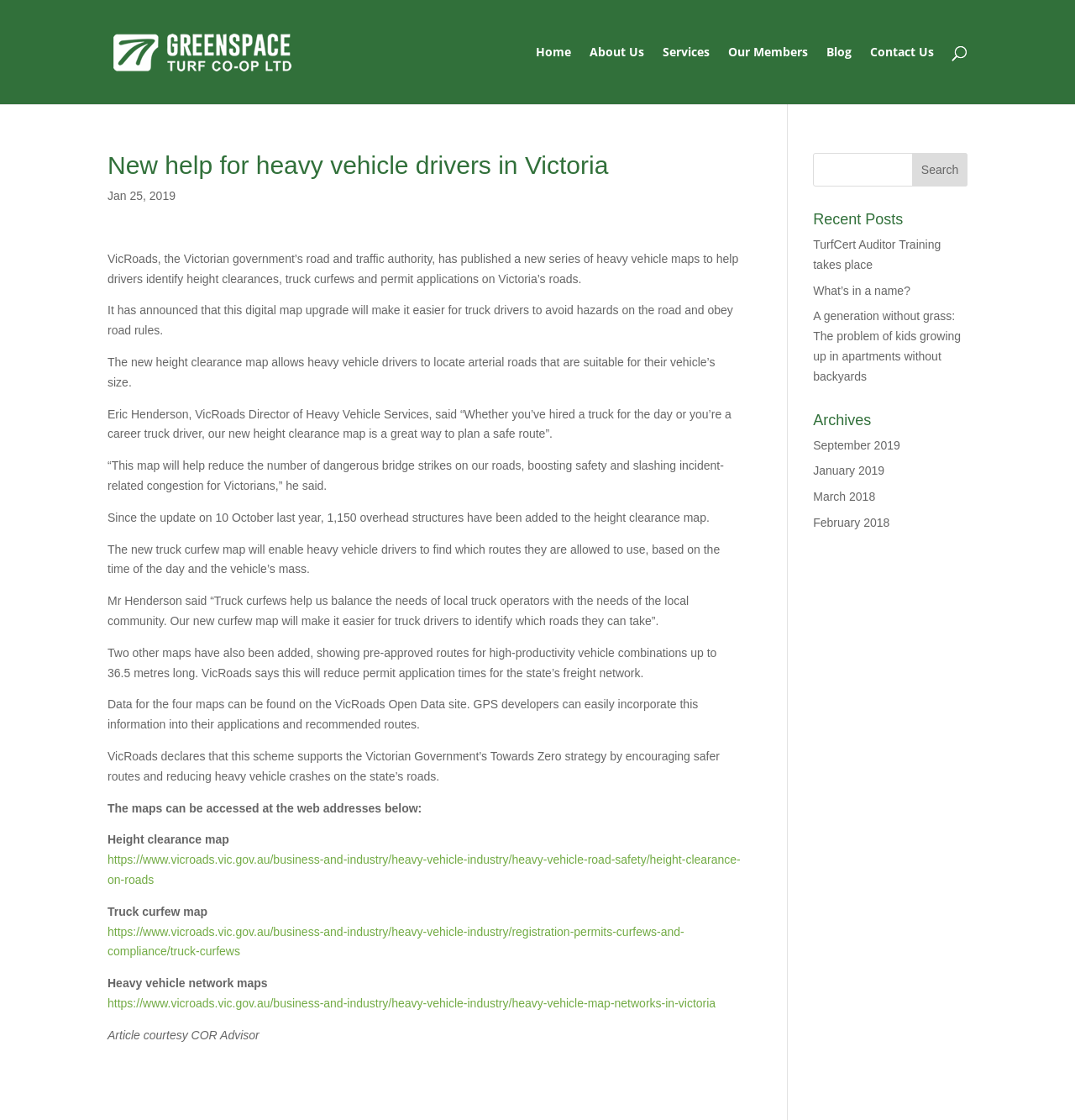How many overhead structures have been added to the height clearance map?
Please answer the question as detailed as possible based on the image.

The article states that since the update on 10 October last year, 1,150 overhead structures have been added to the height clearance map.